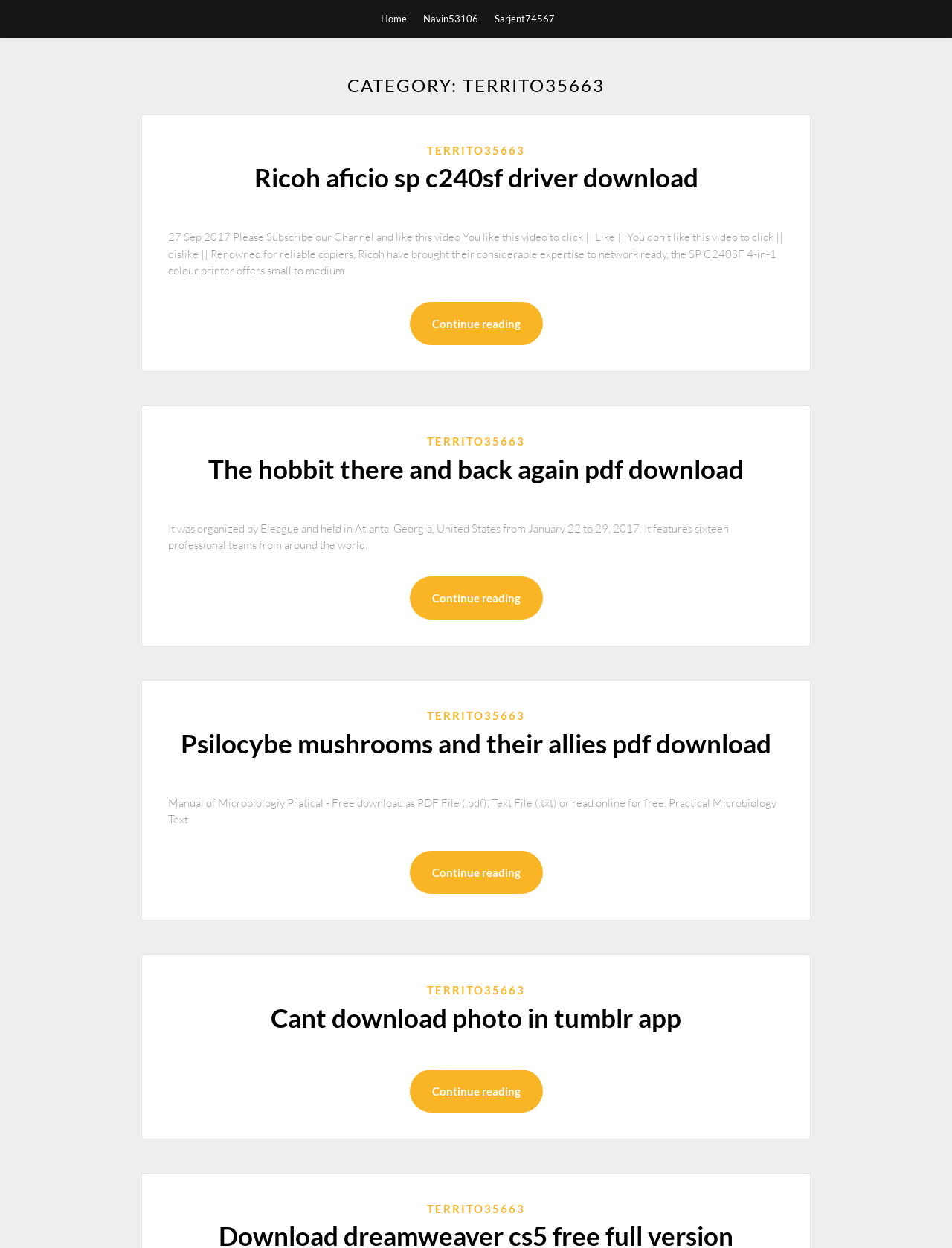What can be downloaded from this page?
Kindly offer a comprehensive and detailed response to the question.

The webpage contains links to download drivers and manuals for various Ricoh products, as evident from the headings and links such as 'Ricoh aficio sp c240sf driver download' and 'The hobbit there and back again pdf download'.